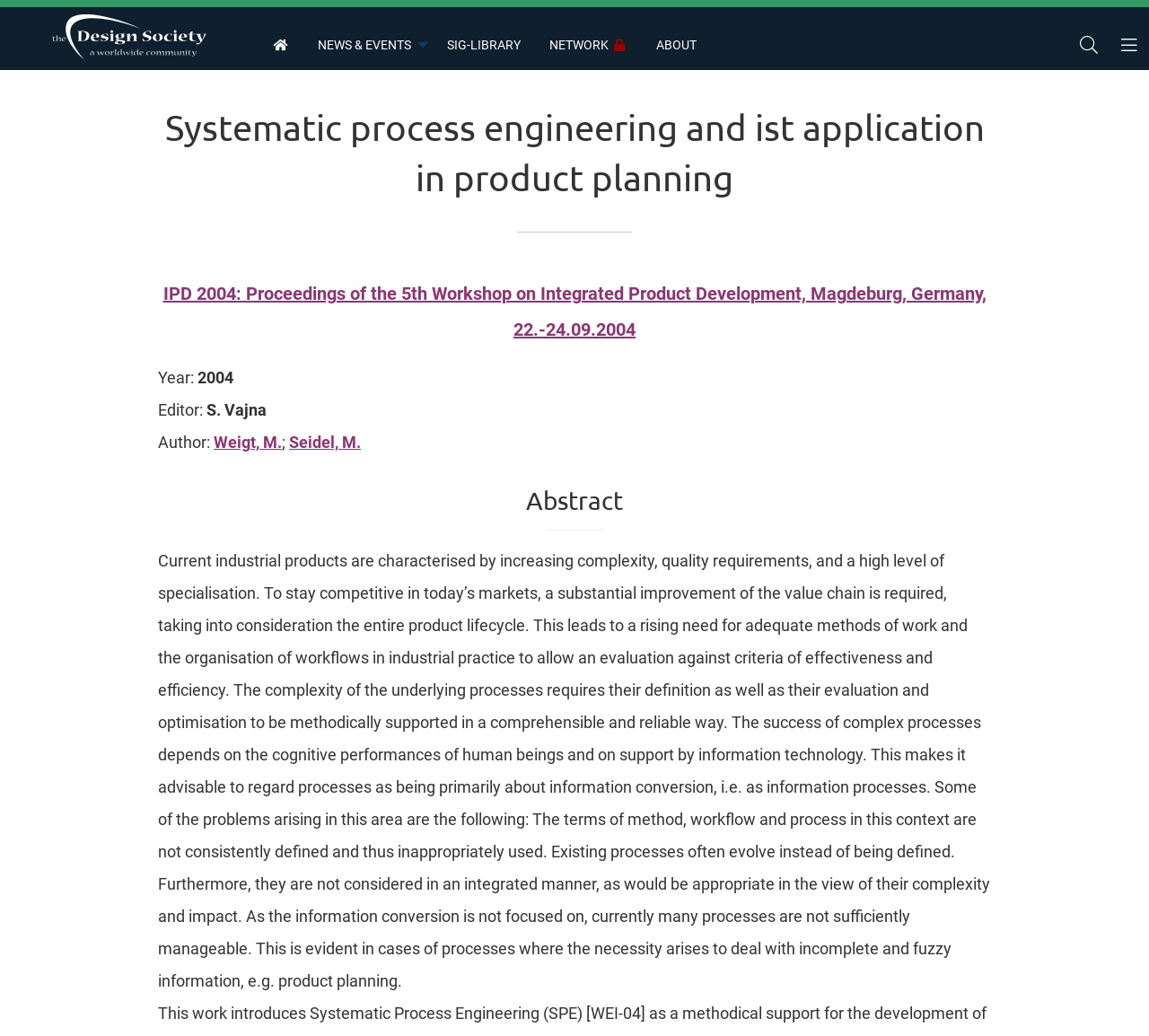What is the main topic of the abstract?
Identify the answer in the screenshot and reply with a single word or phrase.

Complexity of industrial products